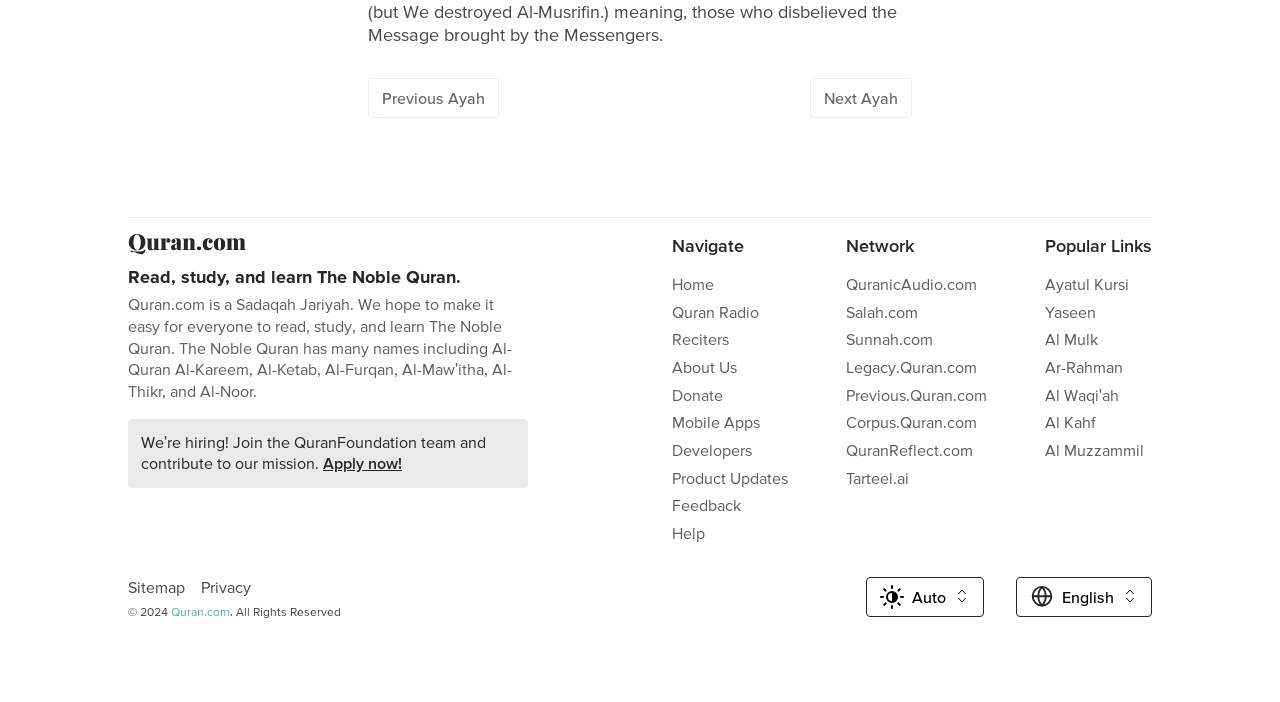Examine the image carefully and respond to the question with a detailed answer: 
What is the name of the first link in the second column?

The second column of links starts from the right side of the webpage, and the first link in this column has a bounding box coordinate that indicates its position. The OCR text or element description of this link is 'QuranicAudio.com', which is the name of the link.